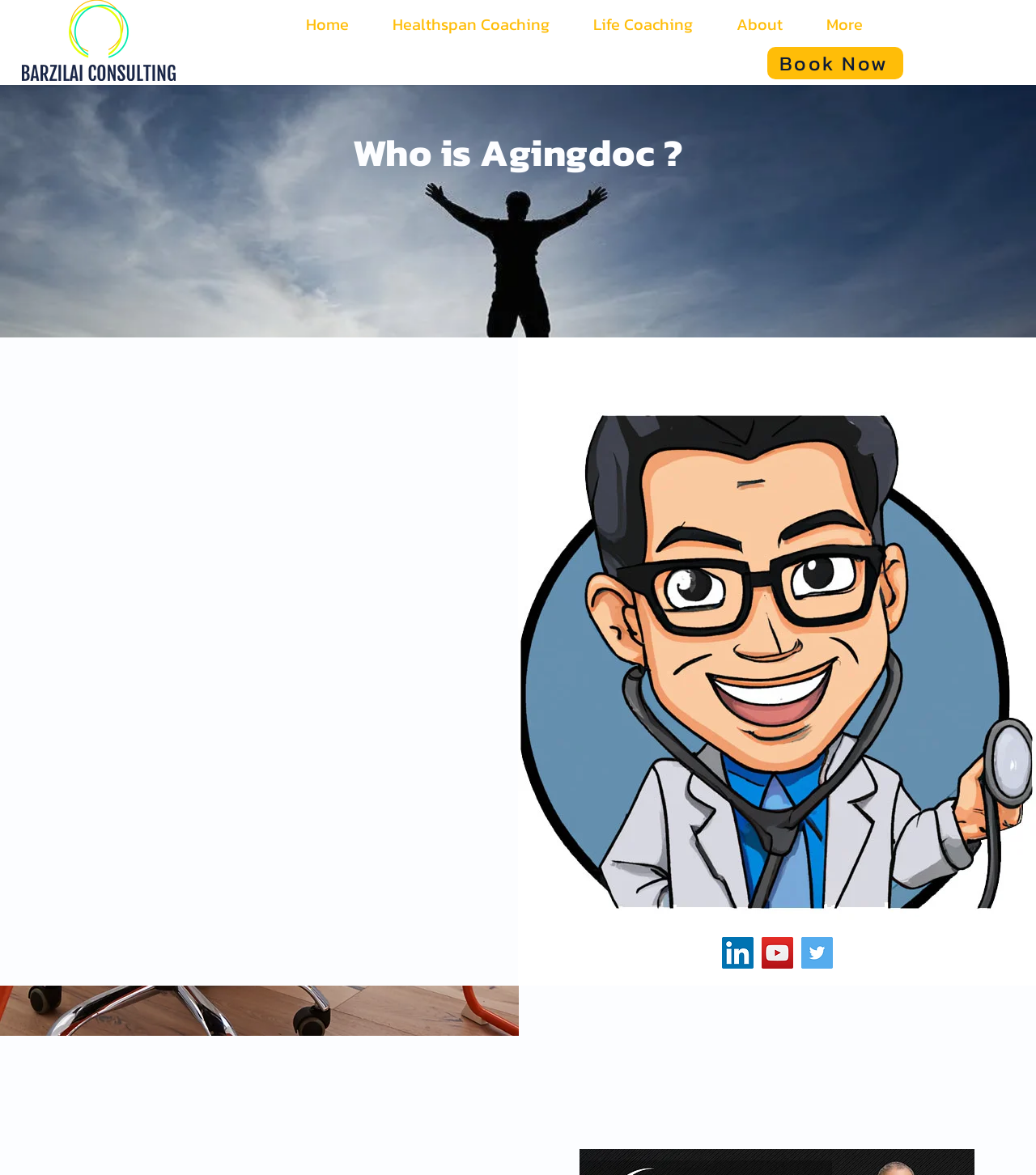Answer the following query with a single word or phrase:
What is the purpose of the @agingdoc1 Twitter account?

To consolidate publications and articles